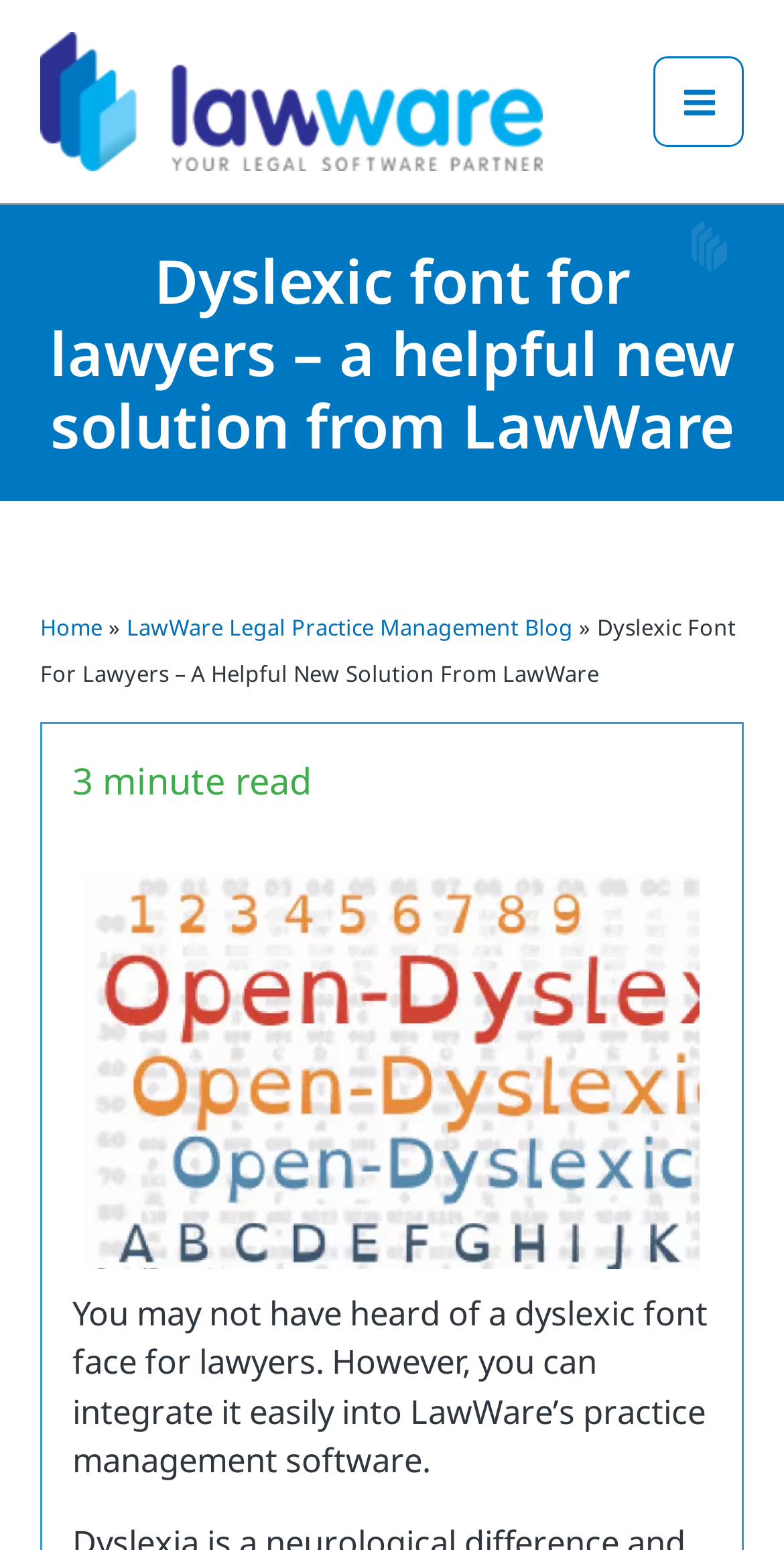Based on the element description: "LawWare Legal Practice Management Blog", identify the bounding box coordinates for this UI element. The coordinates must be four float numbers between 0 and 1, listed as [left, top, right, bottom].

[0.162, 0.395, 0.731, 0.414]